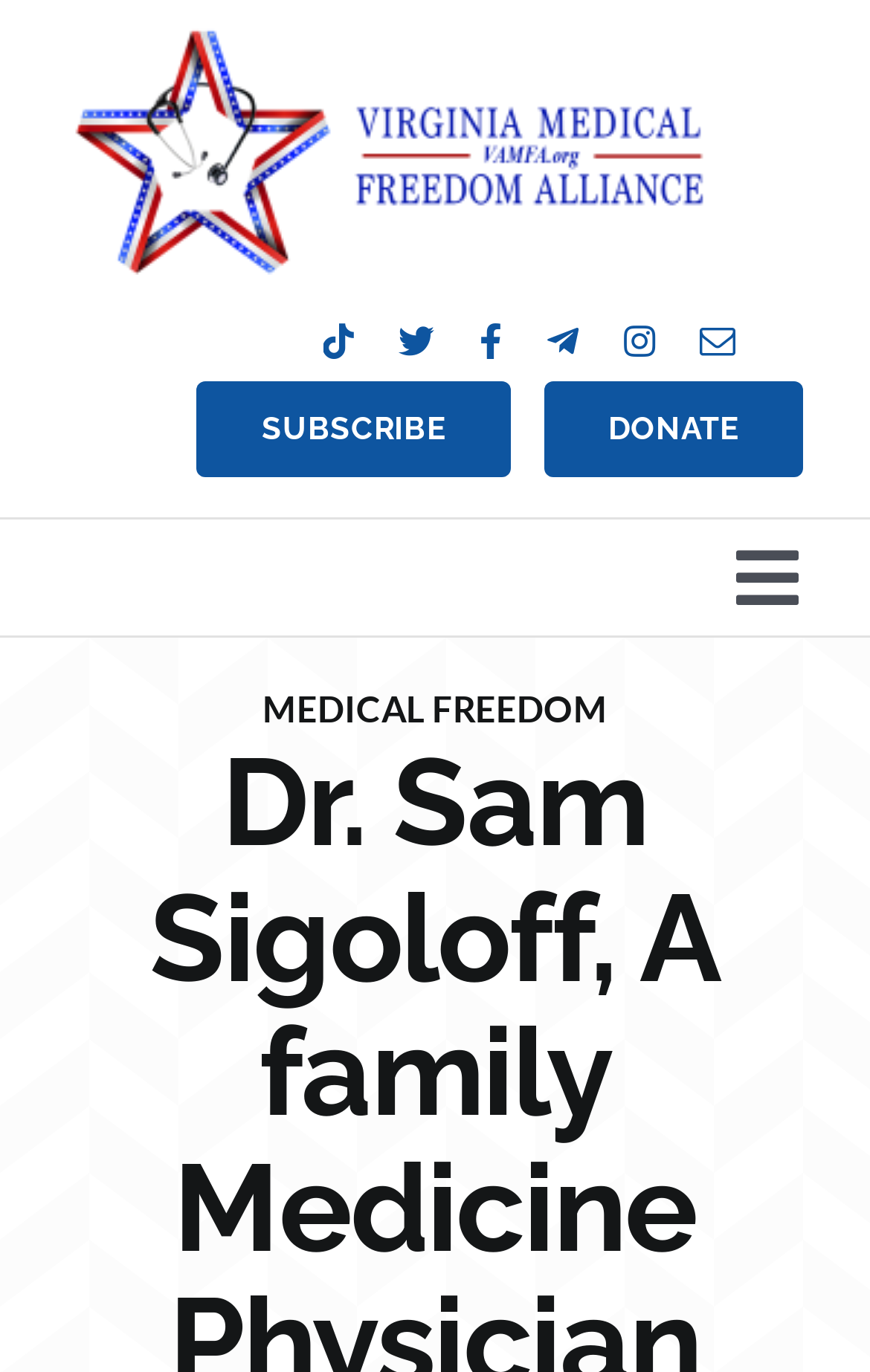Use a single word or phrase to answer the question: What is the theme of the webpage?

Medical Freedom